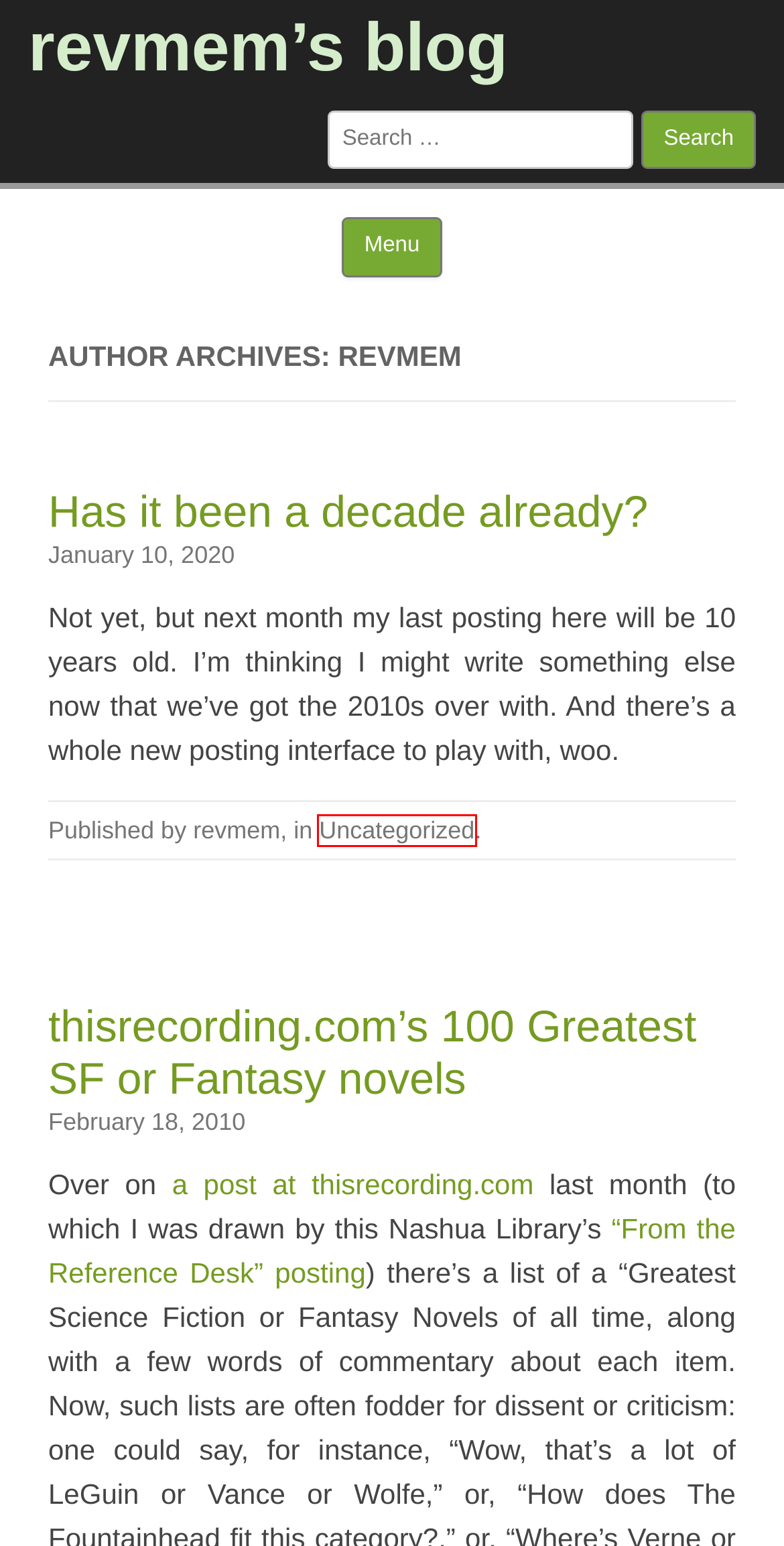A screenshot of a webpage is provided, featuring a red bounding box around a specific UI element. Identify the webpage description that most accurately reflects the new webpage after interacting with the selected element. Here are the candidates:
A. thisrecording.com’s 100 Greatest SF or Fantasy novels – revmem’s blog
B. personal – revmem’s blog
C. revmem’s blog – mem’s personal blog
D. Odometer Day – revmem’s blog
E. Uncategorized – revmem’s blog
F. Has it been a decade already? – revmem’s blog
G. movie log: movie bag – revmem’s blog
H. movie log: Transamerica (2005) – revmem’s blog

E